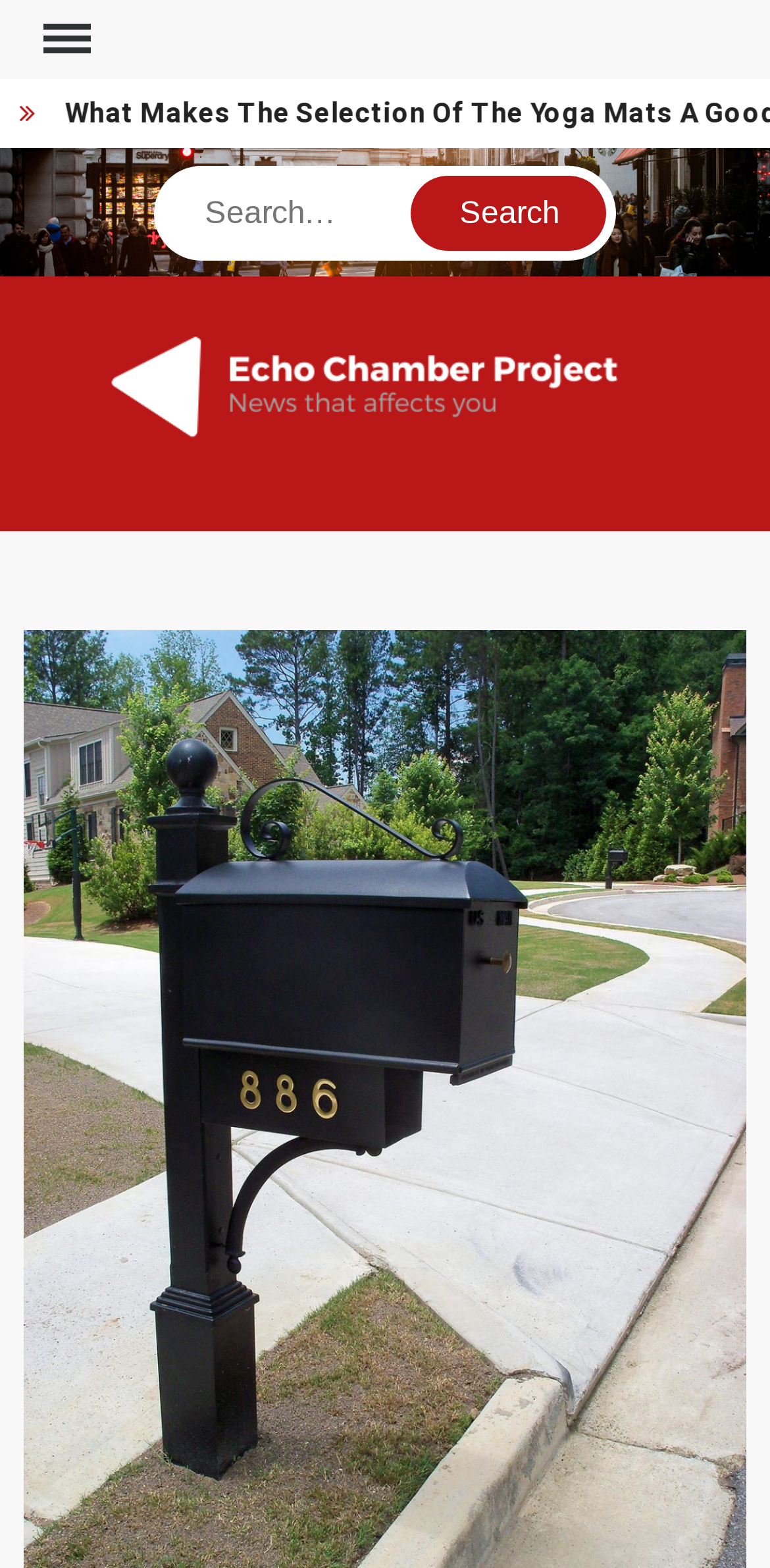Provide an in-depth caption for the webpage.

The webpage is about the idea of sending a letter to someone, highlighting its significance in today's technology-driven world. At the top, there is a navigation menu labeled "Primary Menu" with a button to expand or collapse it. To the right of the navigation menu, there is a search bar with a "Search" button and a text input field where users can type their queries.

Below the navigation menu, there is a prominent link to the "Echo Chamber Project" accompanied by an image. The link and image are positioned near the top-left corner of the page.

Further down, there is a heading or title that reads "Do You Want To Send A Letter To Someone? – Here Are The Things You Need To Consider!" which is the main focus of the page. 

On the right side of the page, near the top, there is a section with the text "News that affects you". This section appears to be a separate block or column, possibly containing news articles or related content.